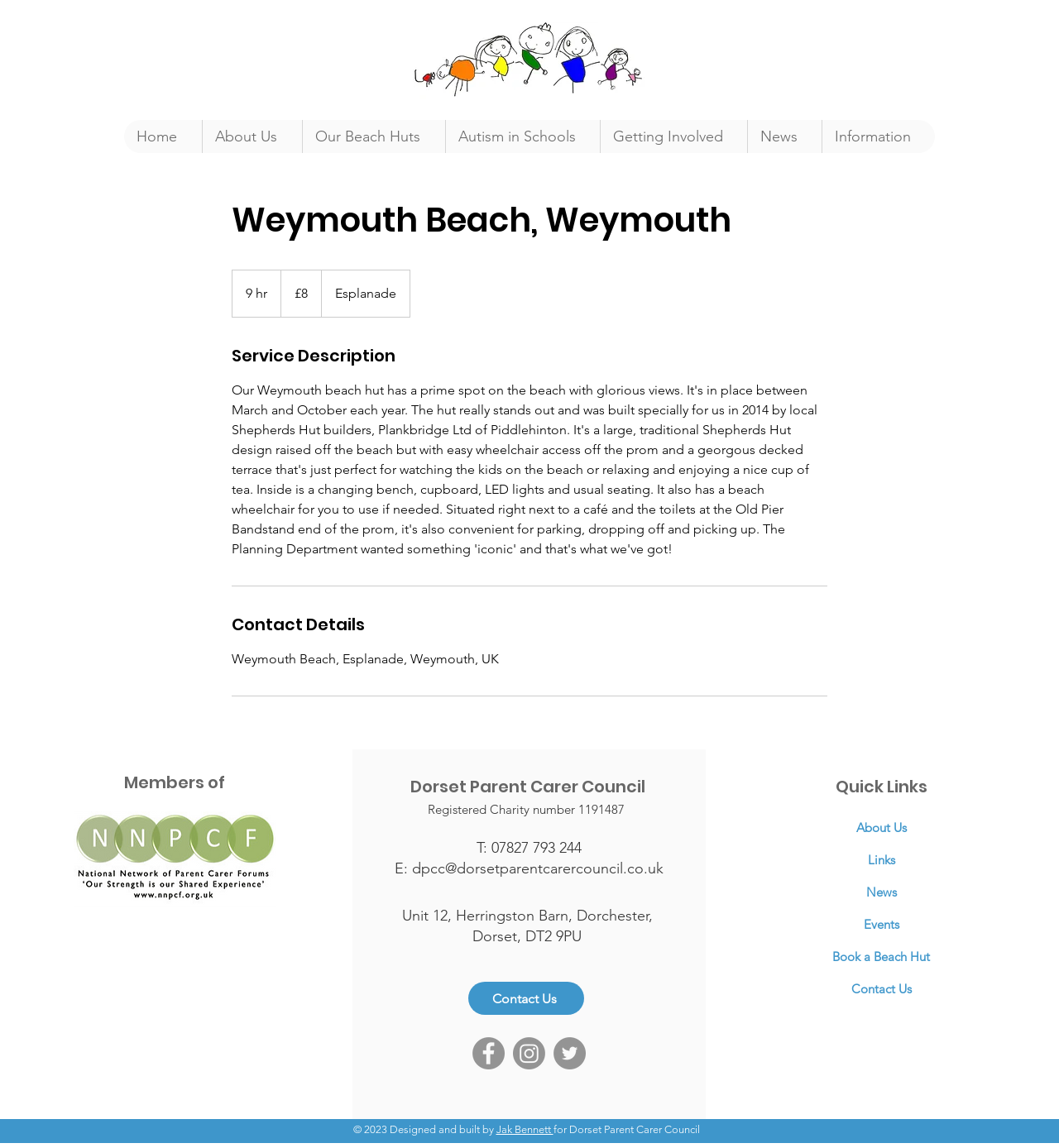How much does it cost to rent the beach hut?
Identify the answer in the screenshot and reply with a single word or phrase.

8 British pounds